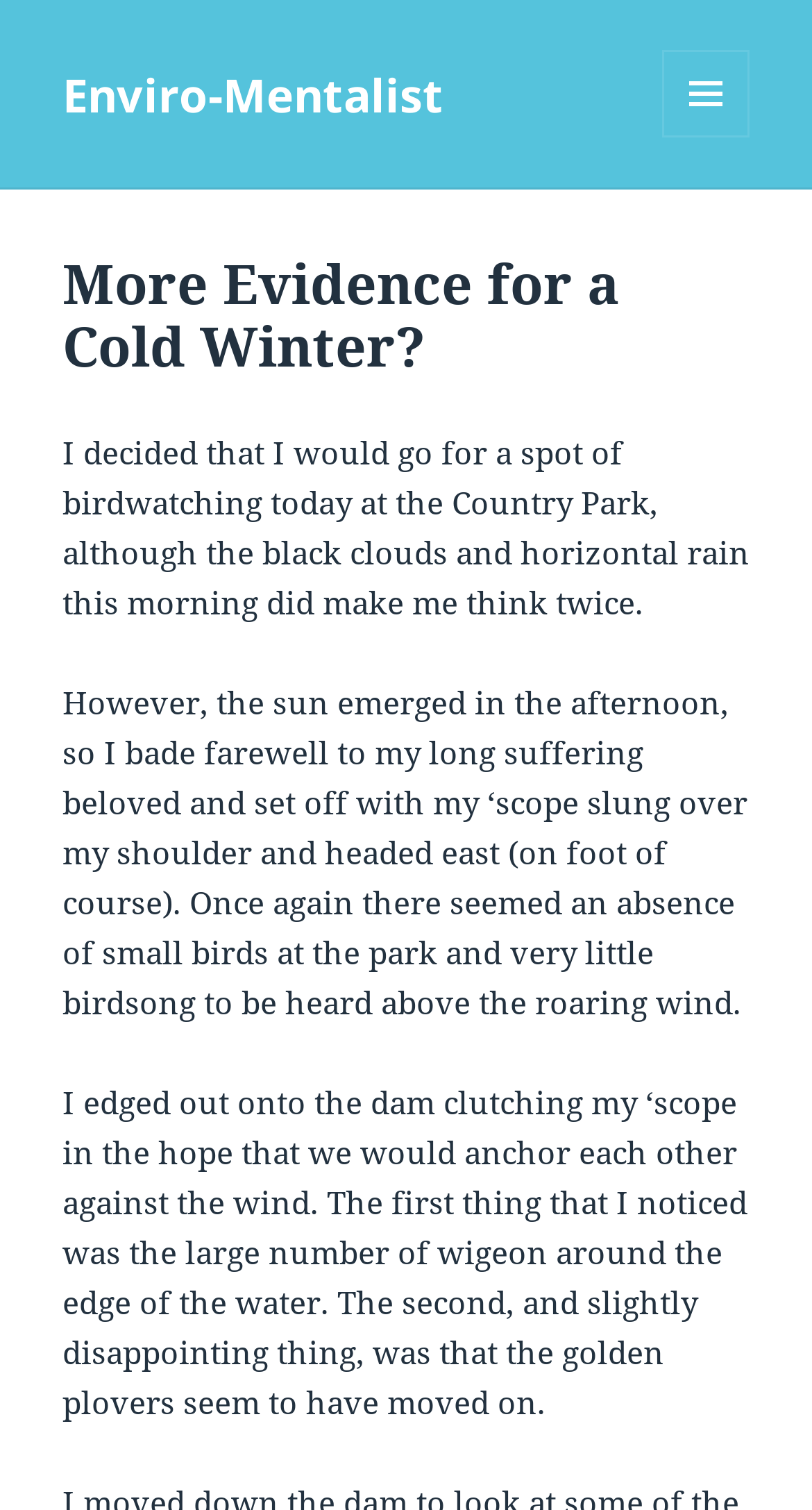How many paragraphs are in the article?
Please provide a single word or phrase in response based on the screenshot.

3